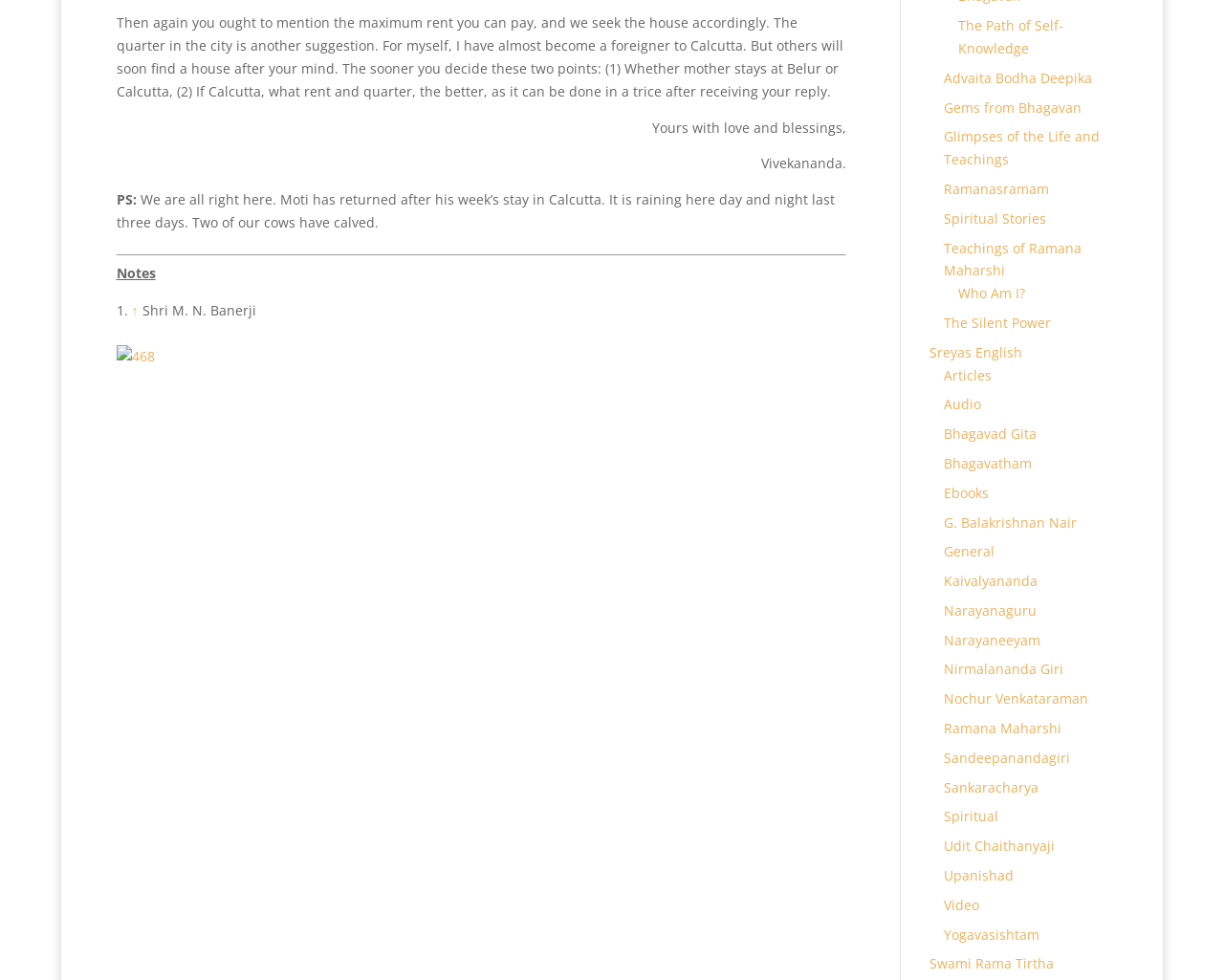Provide the bounding box coordinates of the UI element this sentence describes: "Sandeepanandagiri".

[0.771, 0.764, 0.874, 0.782]